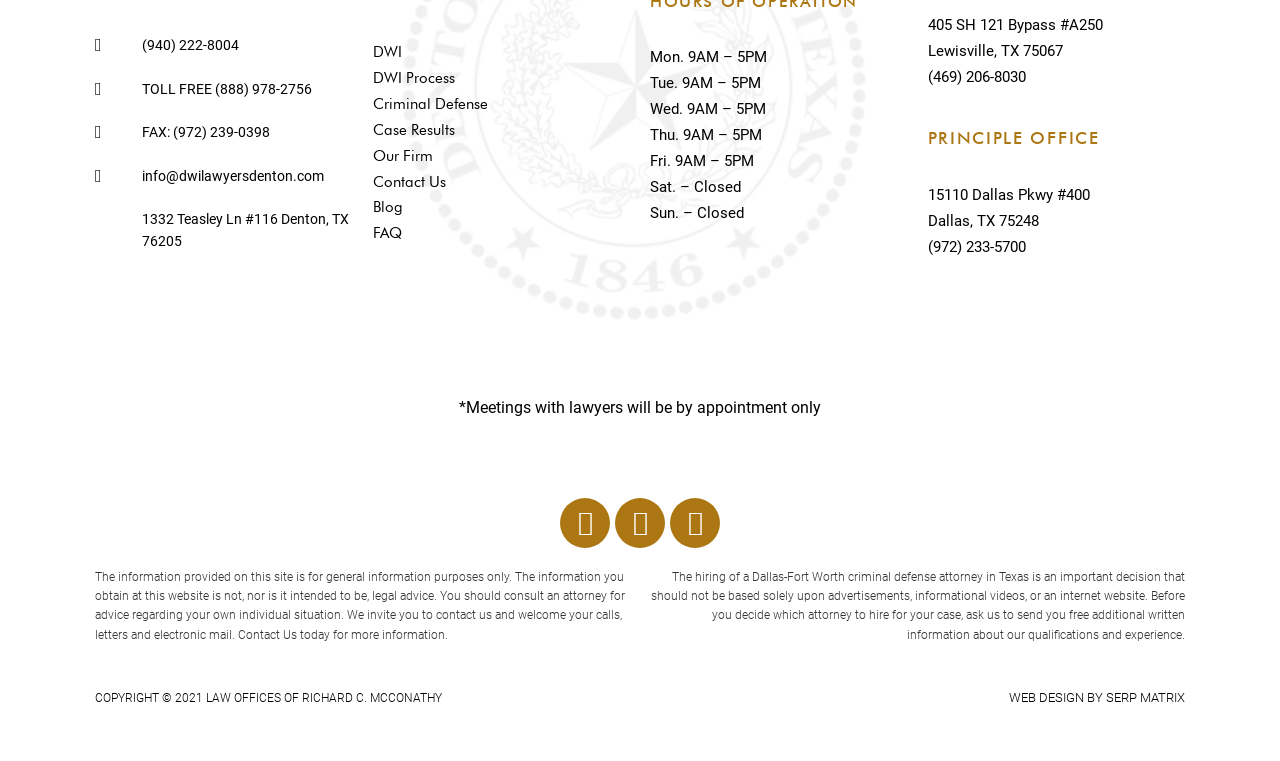Given the description "TOLL FREE (888) 978-2756", provide the bounding box coordinates of the corresponding UI element.

[0.074, 0.102, 0.275, 0.132]